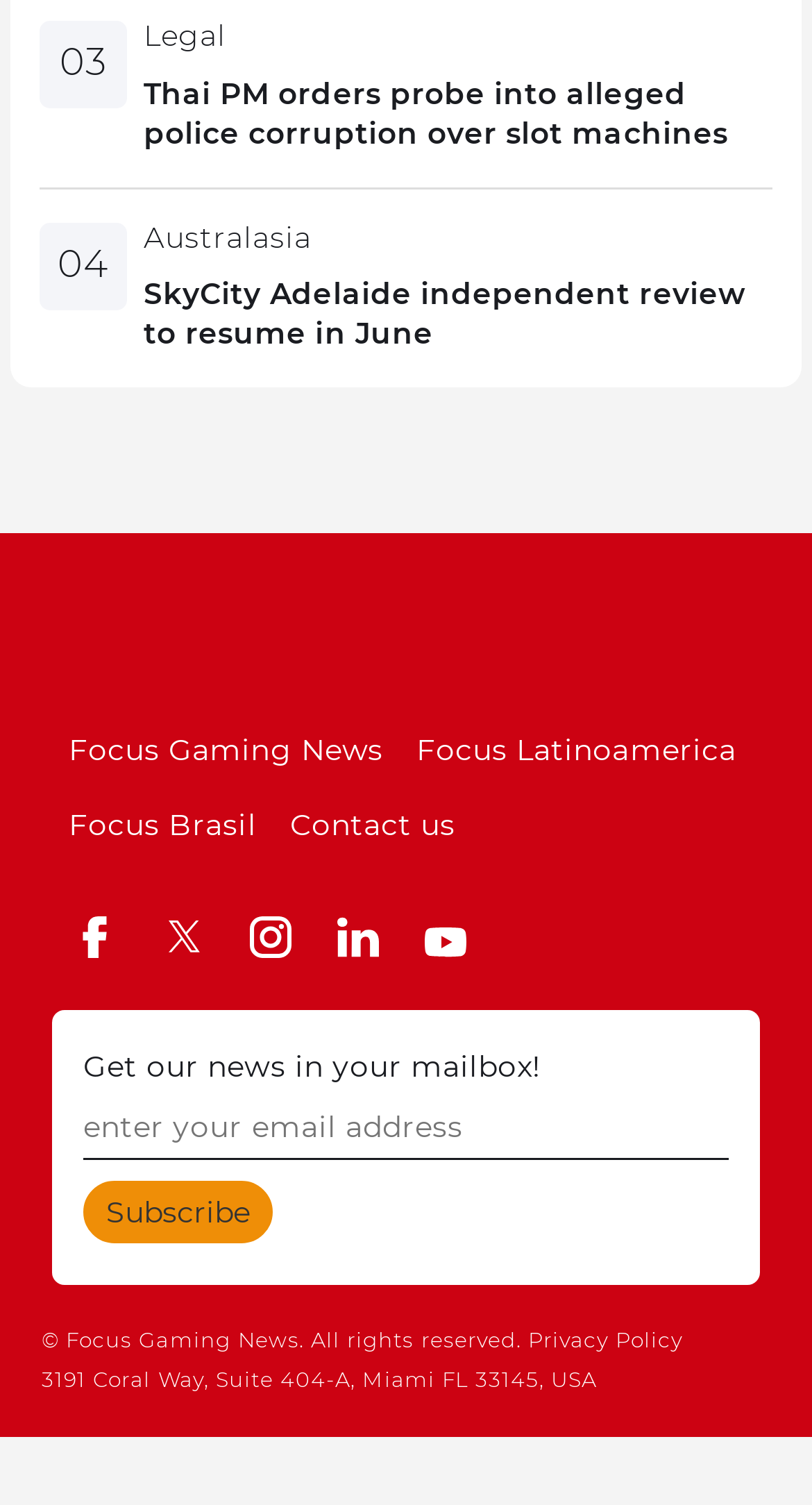Respond to the following question using a concise word or phrase: 
What is the address of the news organization?

3191 Coral Way, Suite 404-A, Miami FL 33145, USA